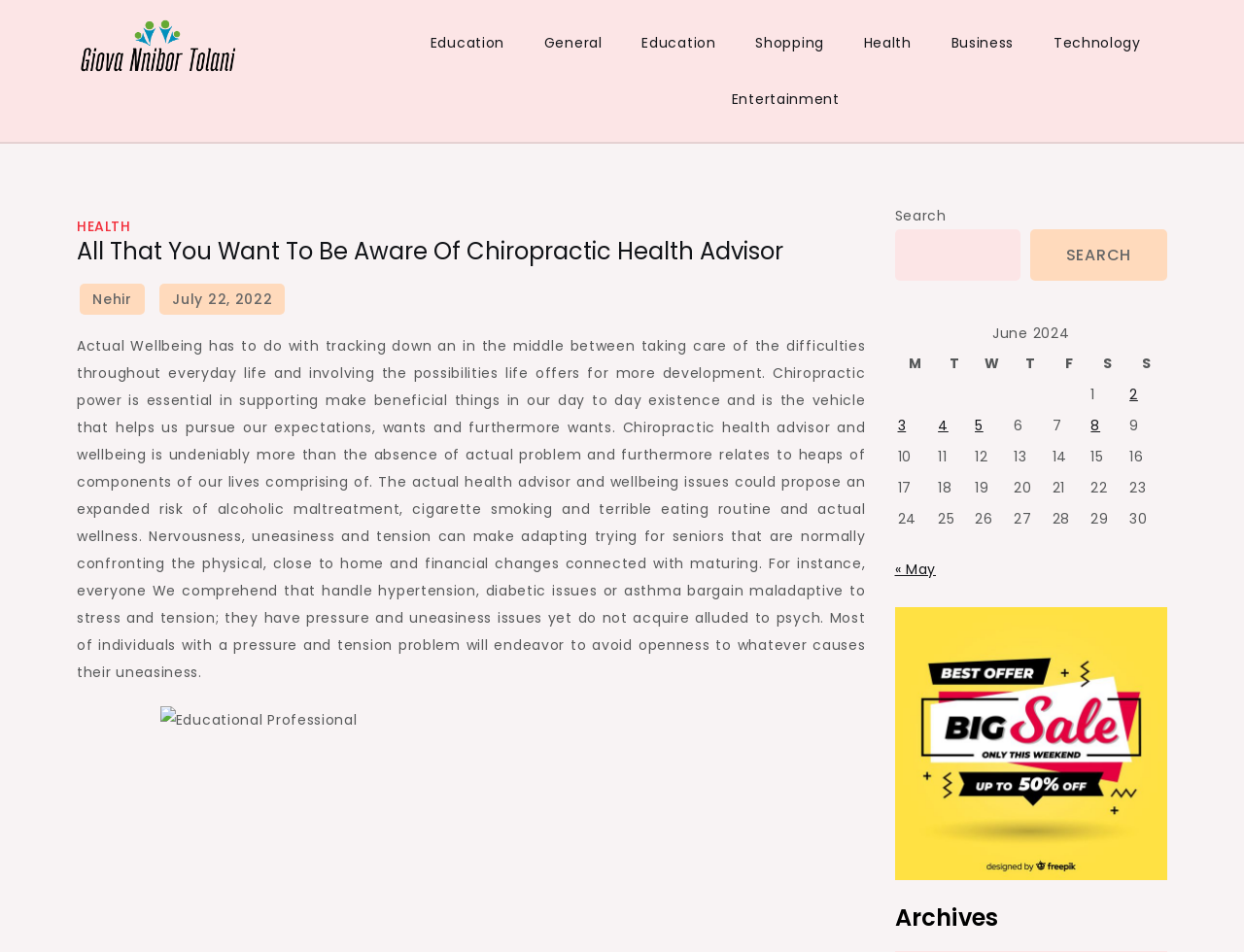Determine the bounding box coordinates for the clickable element required to fulfill the instruction: "View archives". Provide the coordinates as four float numbers between 0 and 1, i.e., [left, top, right, bottom].

[0.719, 0.949, 0.938, 0.979]